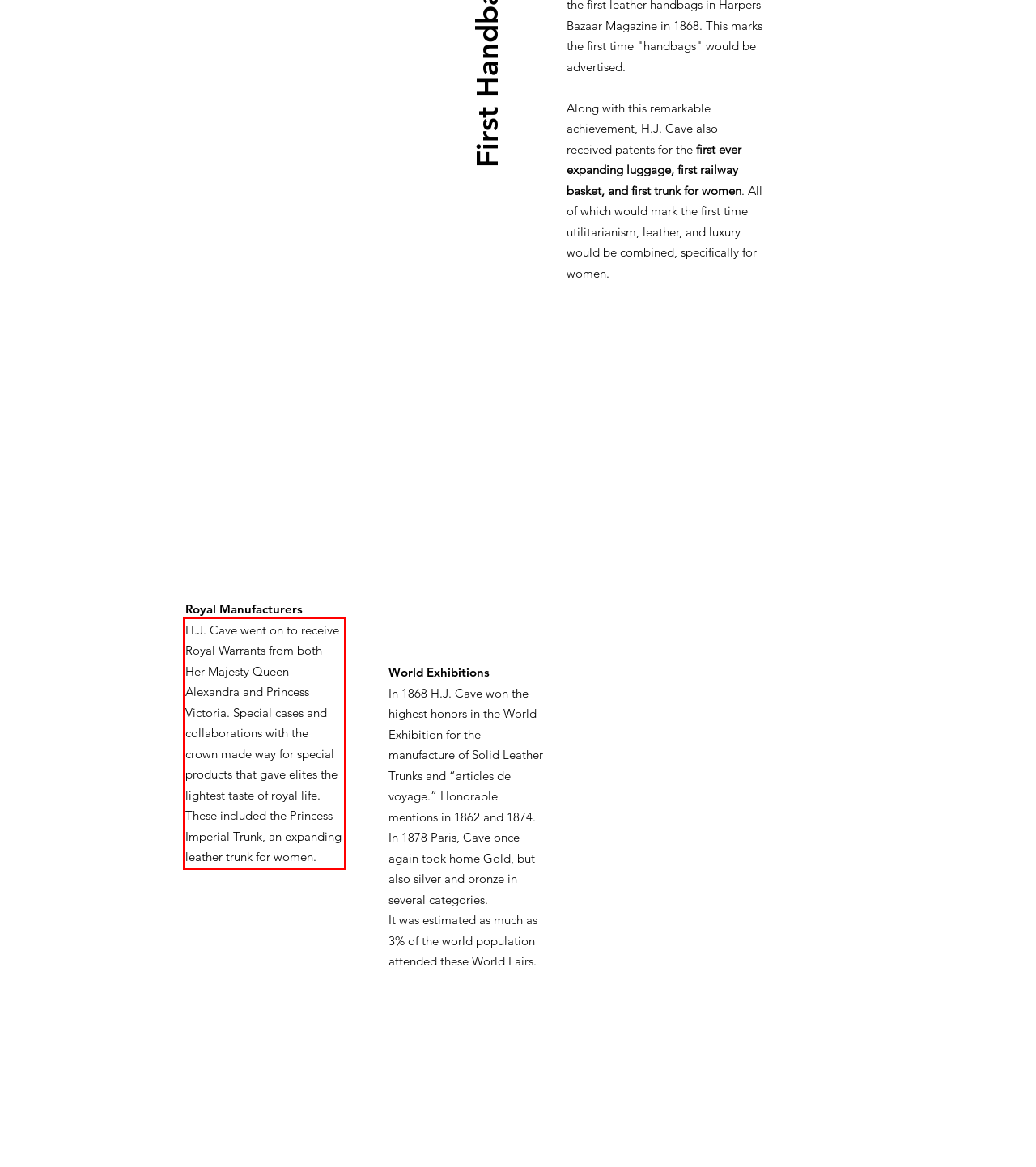Identify the text within the red bounding box on the webpage screenshot and generate the extracted text content.

H.J. Cave went on to receive Royal Warrants from both Her Majesty Queen Alexandra and Princess Victoria. Special cases and collaborations with the crown made way for special products that gave elites the lightest taste of royal life. These included the Princess Imperial Trunk, an expanding leather trunk for women.